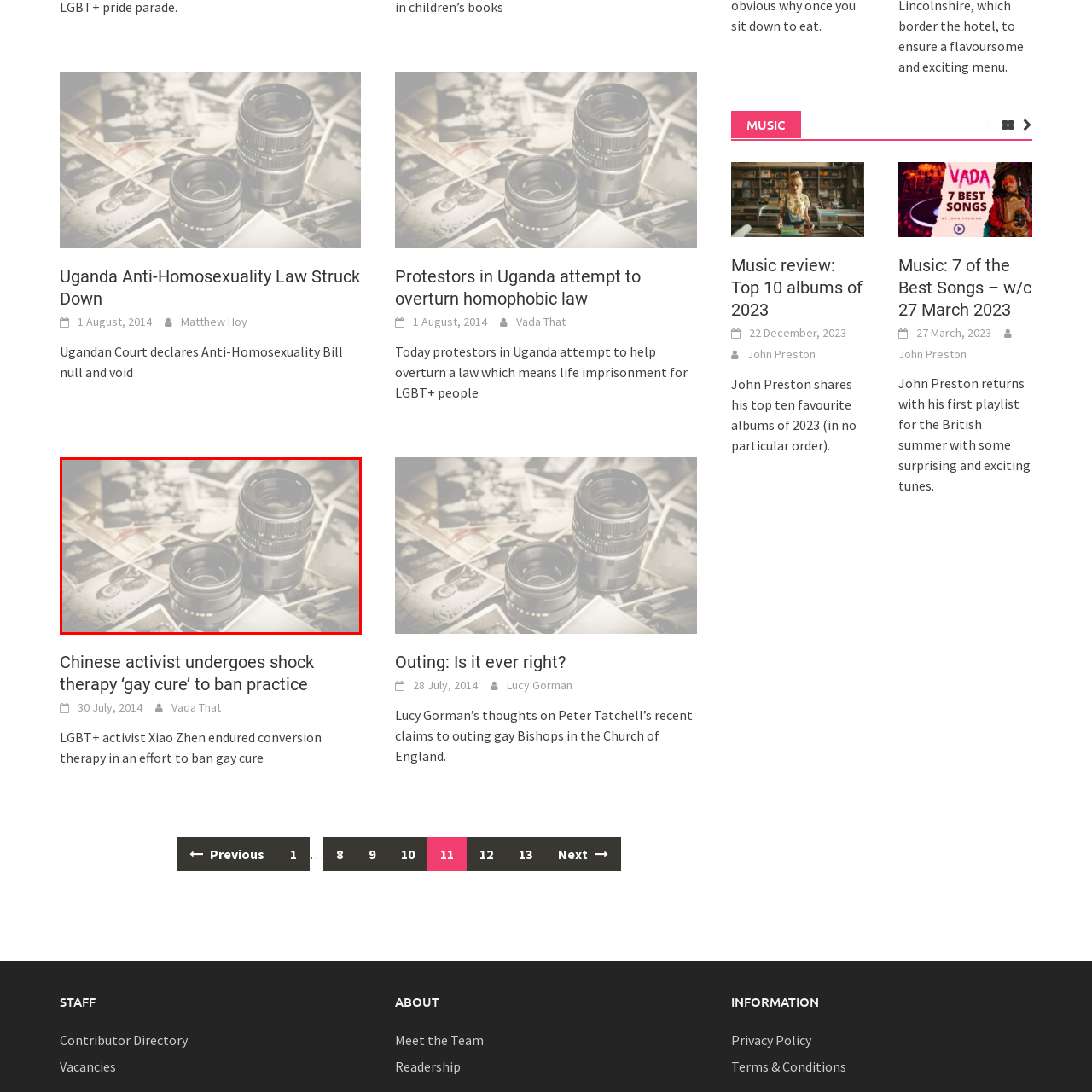What do the camera lenses suggest?
Look closely at the image within the red bounding box and respond to the question with one word or a brief phrase.

A passion for capturing moments